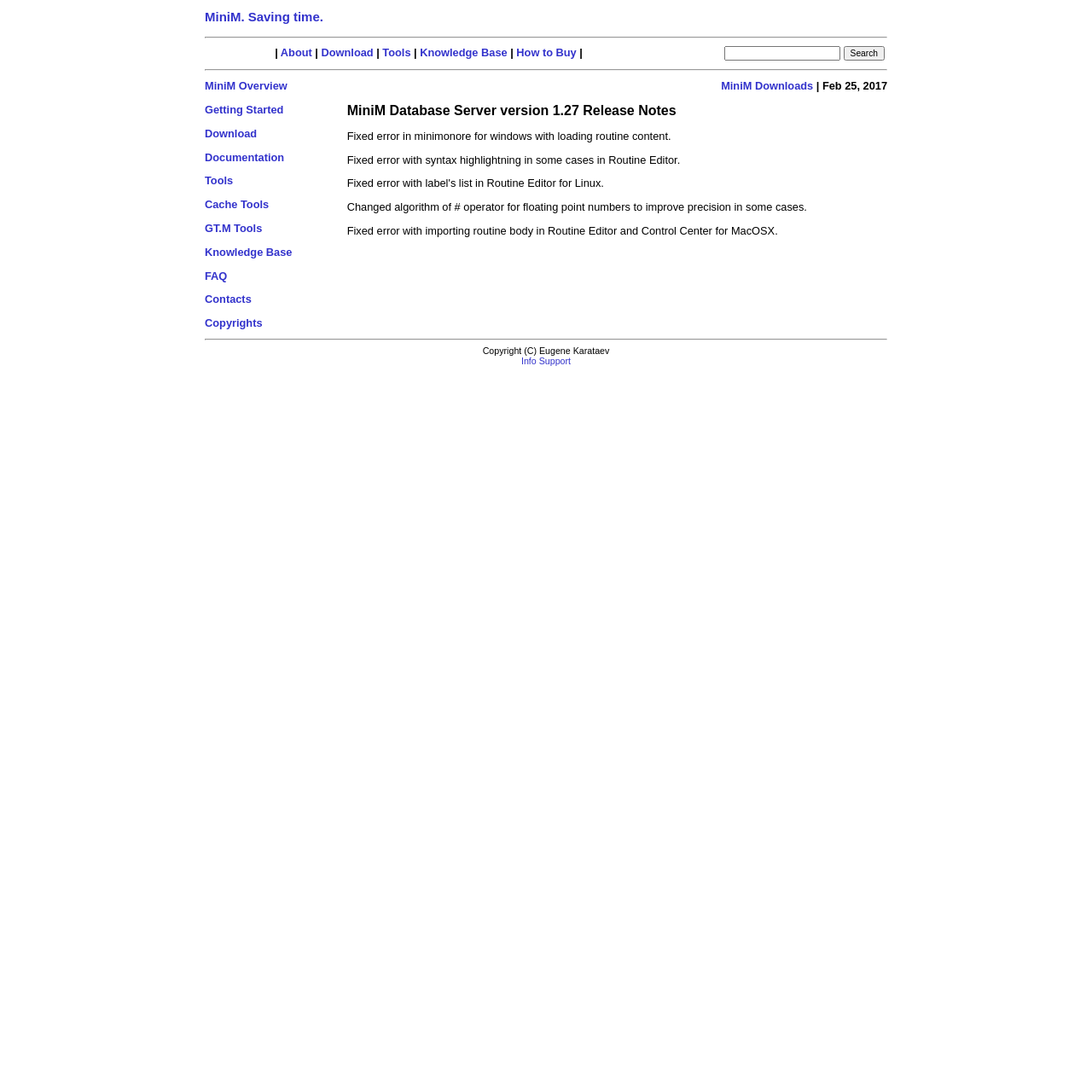What is the first item in the MiniM Overview section?
Please provide a single word or phrase answer based on the image.

MiniM Overview